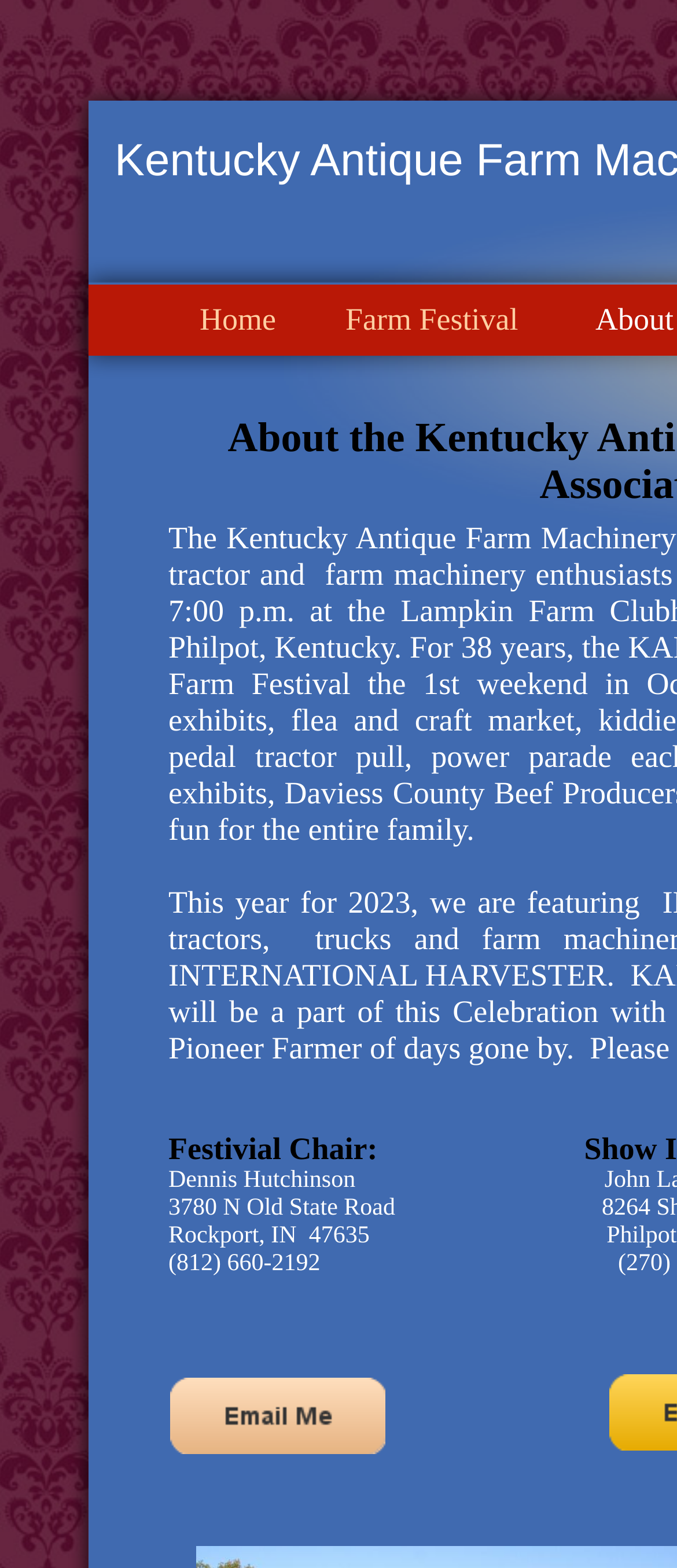With reference to the image, please provide a detailed answer to the following question: What is the position of the 'Home' link relative to the 'Farm Festival' link?

By comparing the y1 and y2 coordinates of the 'Home' and 'Farm Festival' links, I determined that the 'Home' link is positioned above the 'Farm Festival' link.